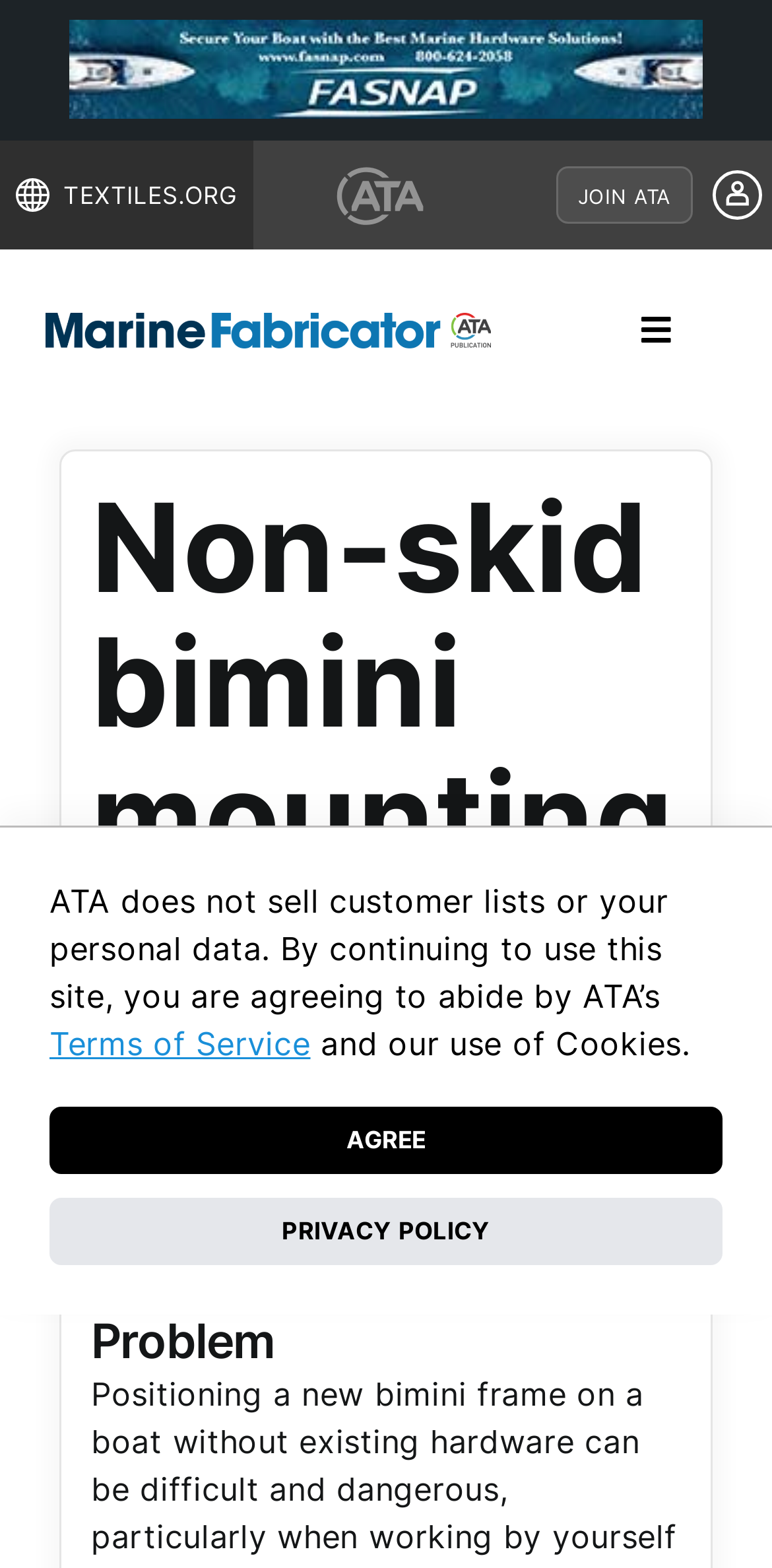What is the name of the organization associated with the website?
Could you answer the question with a detailed and thorough explanation?

I determined the name of the organization by looking at the links 'ATA' and 'JOIN ATA' which suggest that ATA is the organization associated with the website.